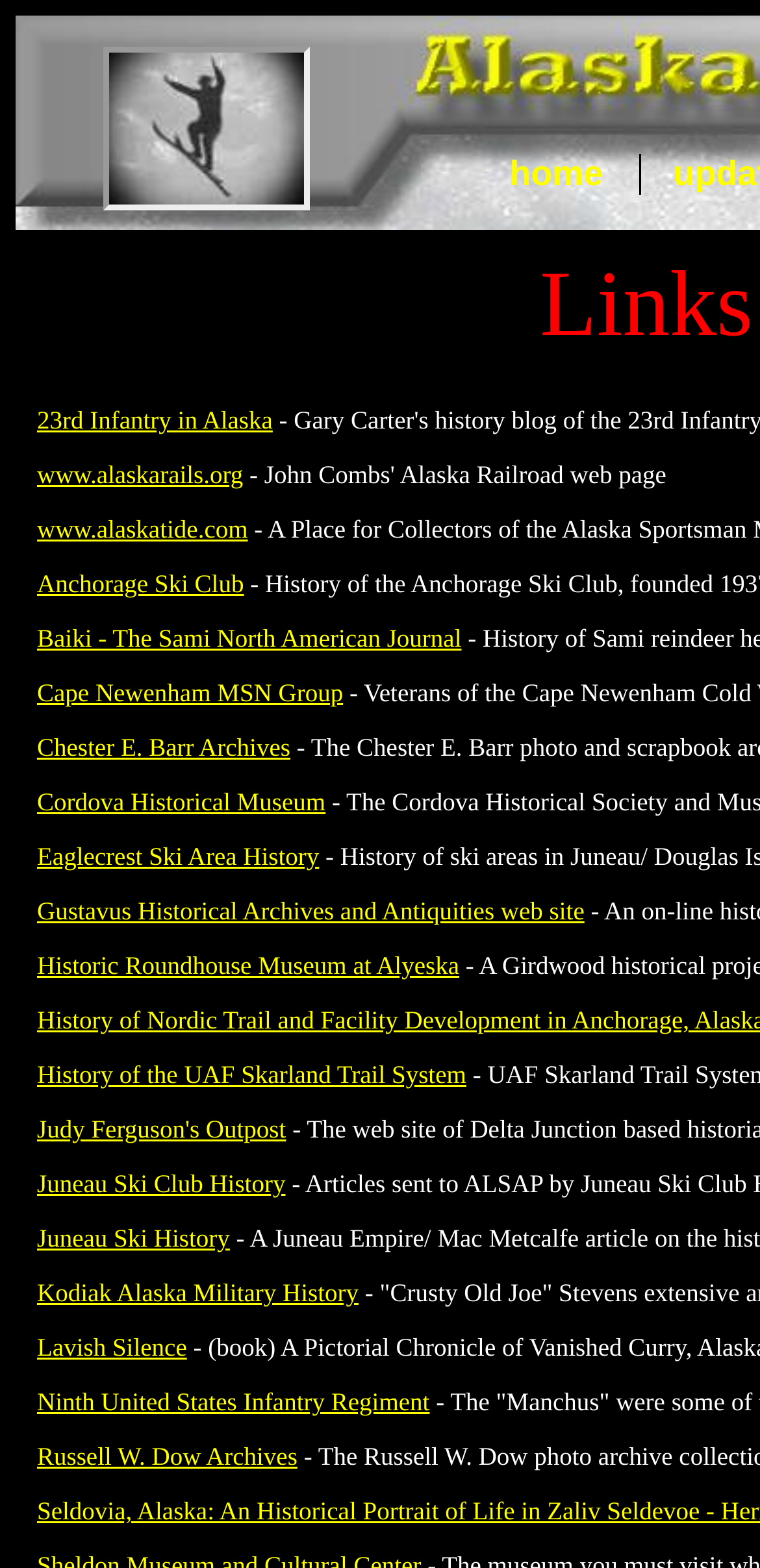Extract the bounding box coordinates of the UI element described by: "Judy Ferguson's Outpost". The coordinates should include four float numbers ranging from 0 to 1, e.g., [left, top, right, bottom].

[0.049, 0.711, 0.376, 0.729]